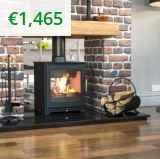Consider the image and give a detailed and elaborate answer to the question: 
What is the price of the Henley Hazelwood DS Stove 6.5kW?

The caption explicitly states that the price of the stove is '€1,465', which is prominently displayed in green in the top left corner of the image.